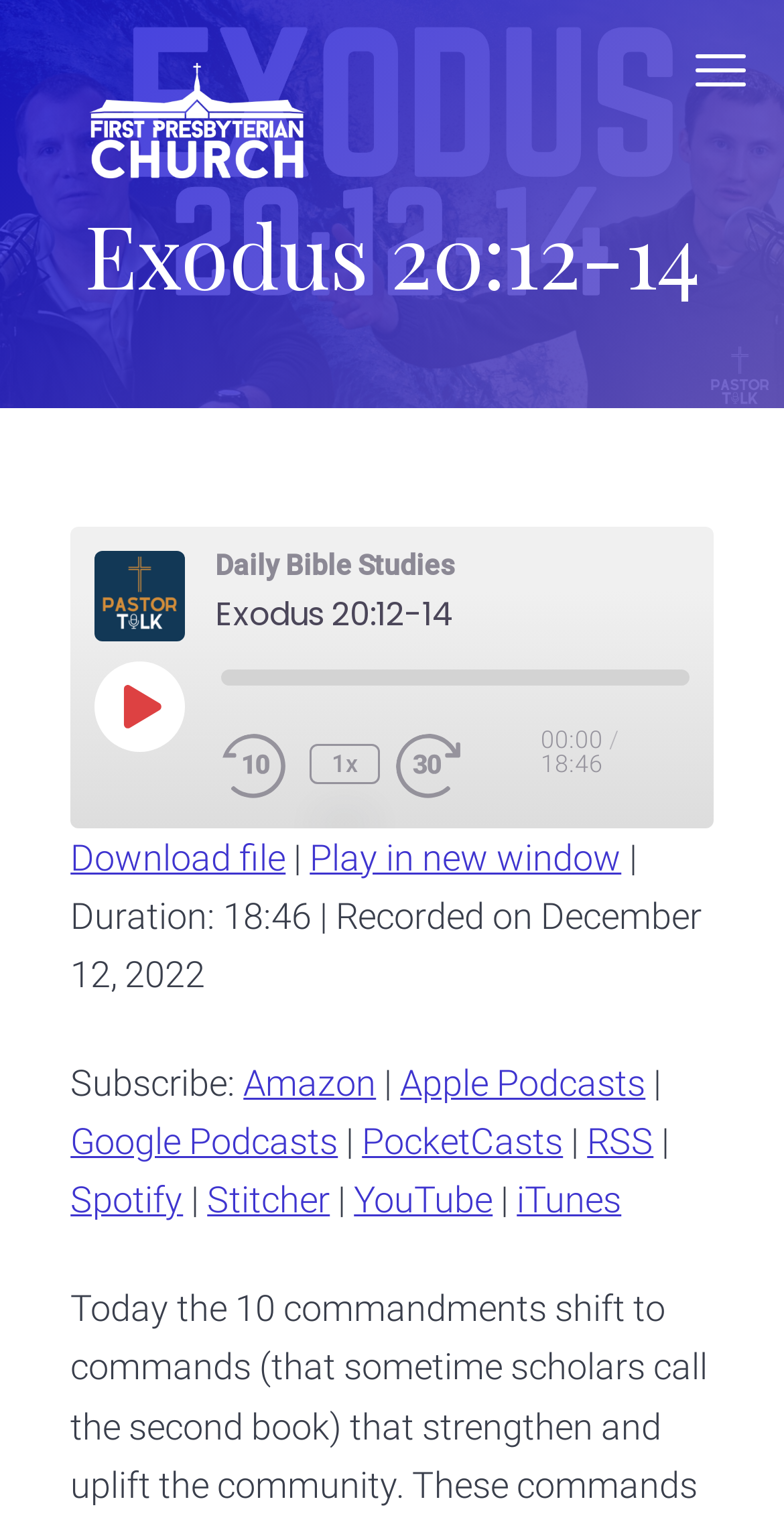Please identify the bounding box coordinates for the region that you need to click to follow this instruction: "Copy the RSS Feed URL".

[0.823, 0.786, 0.892, 0.827]